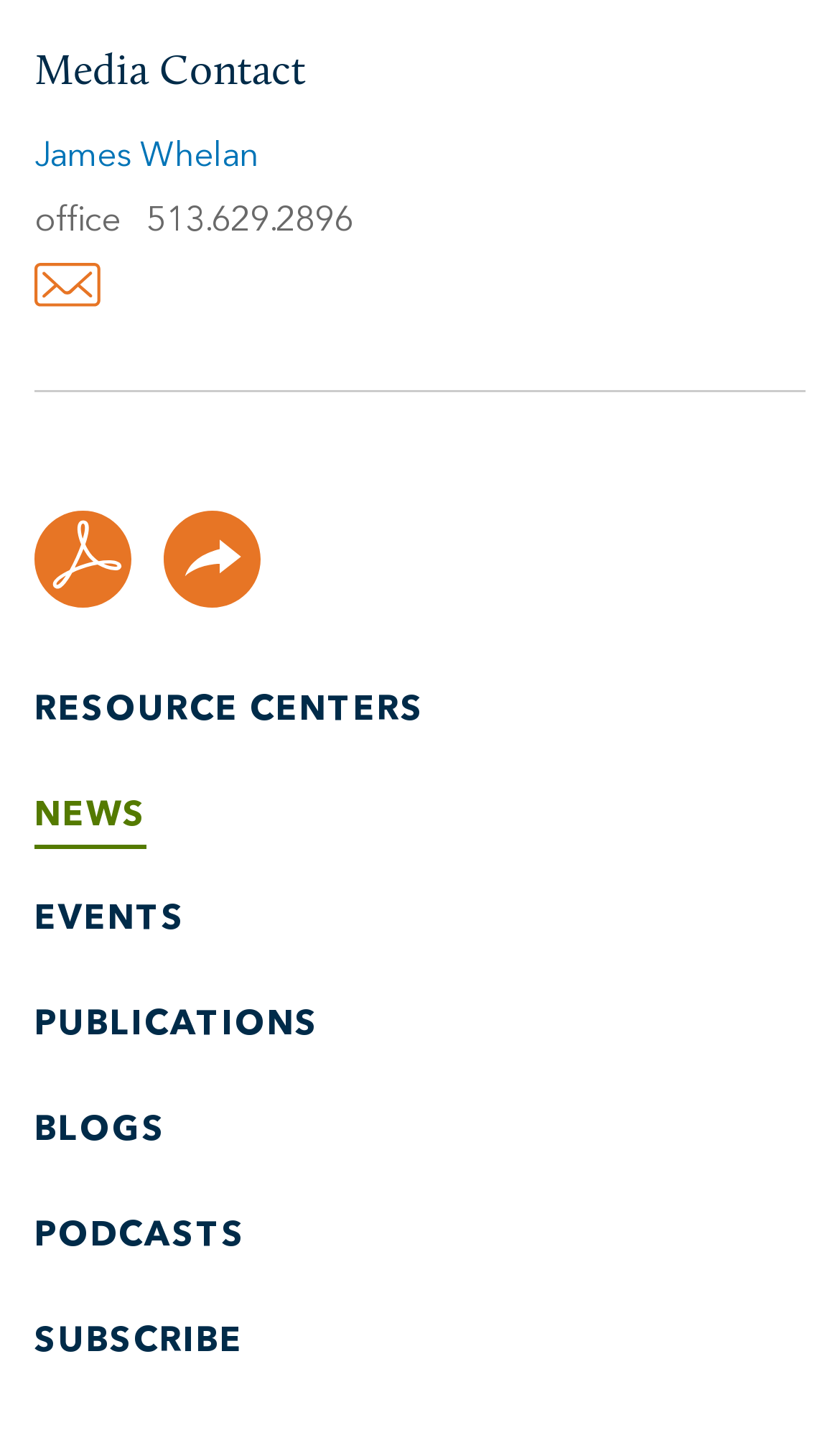Based on the element description: "Contact", identify the bounding box coordinates for this UI element. The coordinates must be four float numbers between 0 and 1, listed as [left, top, right, bottom].

None